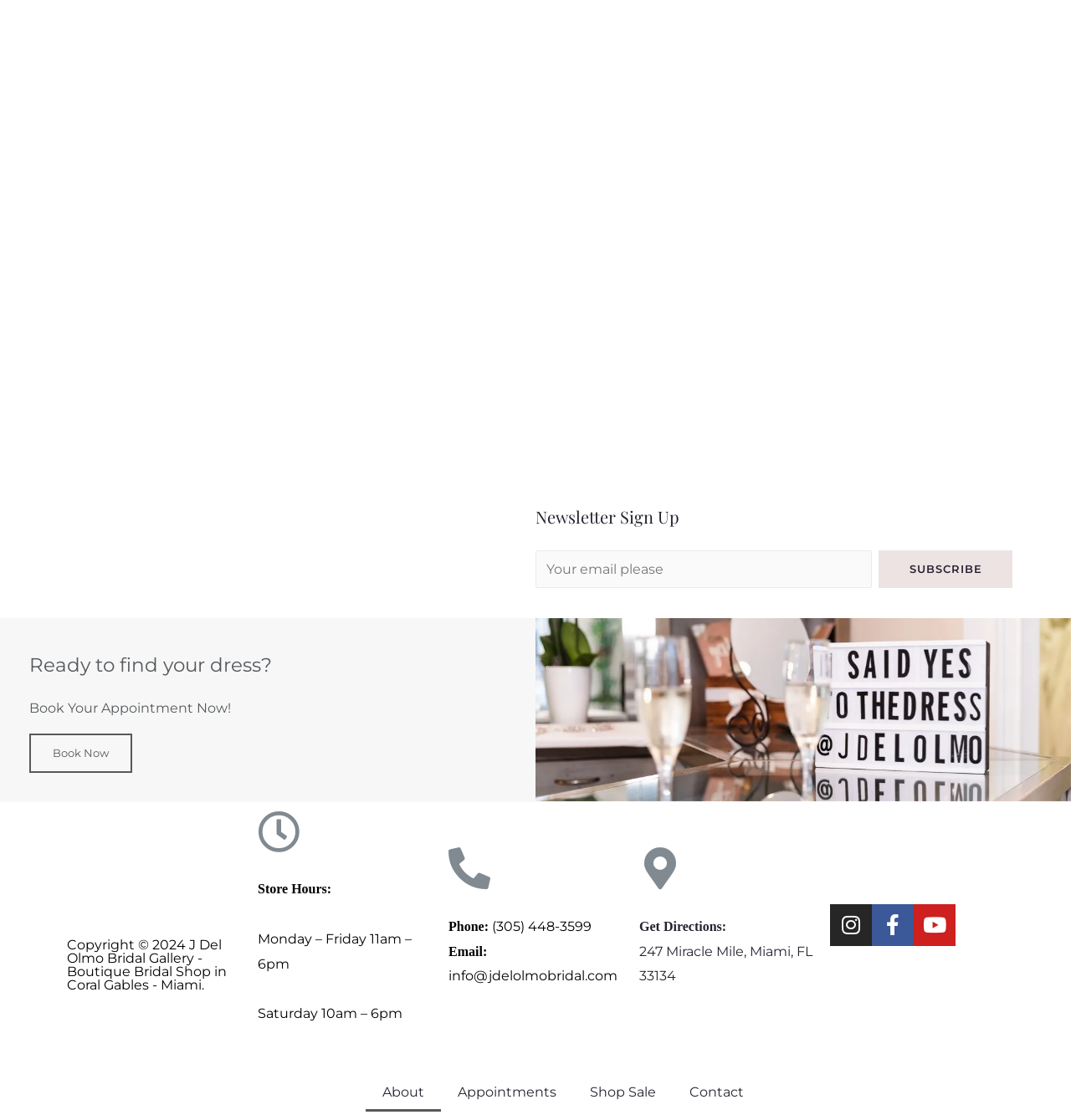Predict the bounding box coordinates of the UI element that matches this description: "Shop Sale". The coordinates should be in the format [left, top, right, bottom] with each value between 0 and 1.

[0.535, 0.958, 0.628, 0.992]